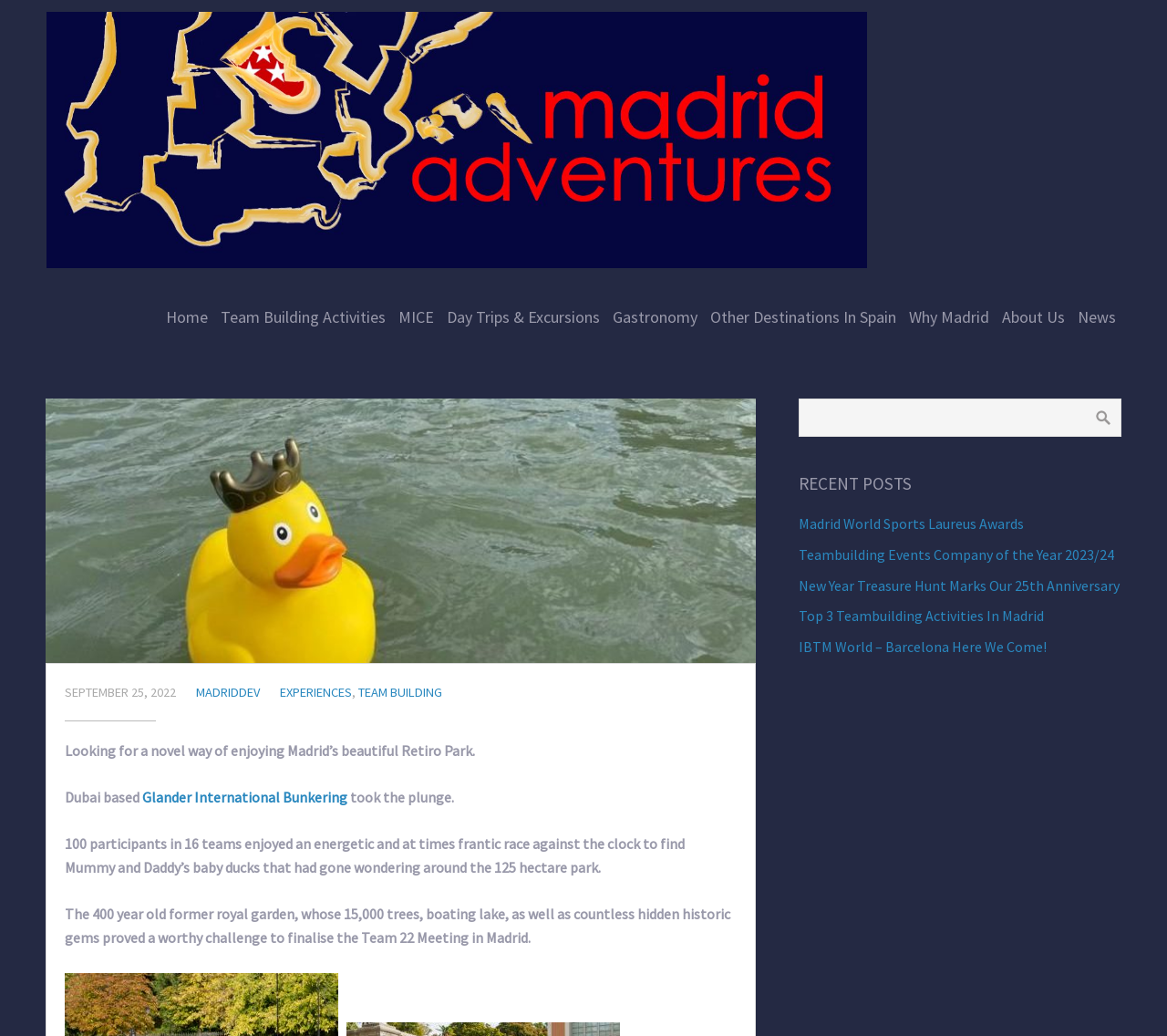Please give a succinct answer to the question in one word or phrase:
How many teams participated in the duck hunt activity?

16